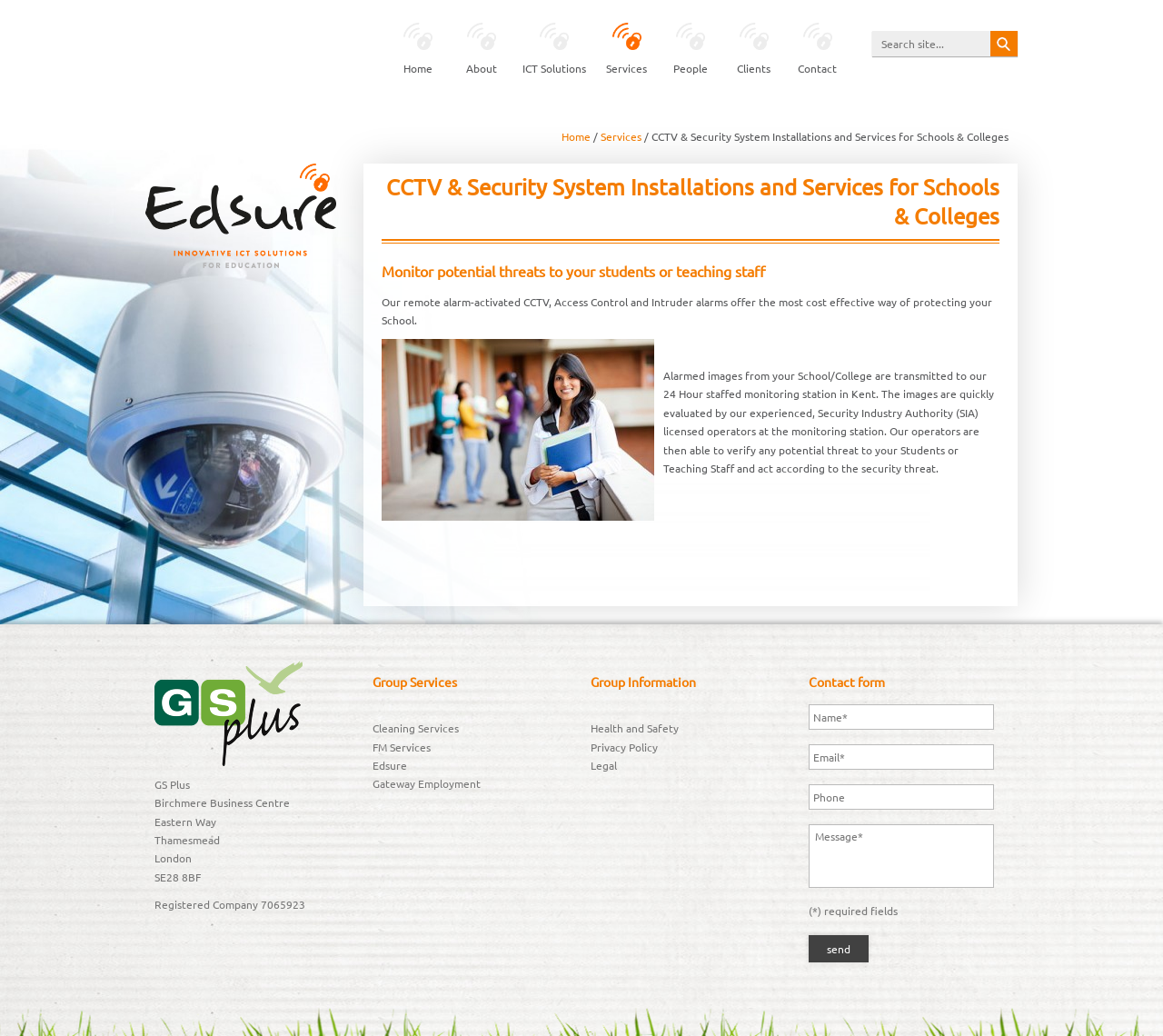Please give the bounding box coordinates of the area that should be clicked to fulfill the following instruction: "Fill in the contact form". The coordinates should be in the format of four float numbers from 0 to 1, i.e., [left, top, right, bottom].

[0.695, 0.68, 0.855, 0.705]